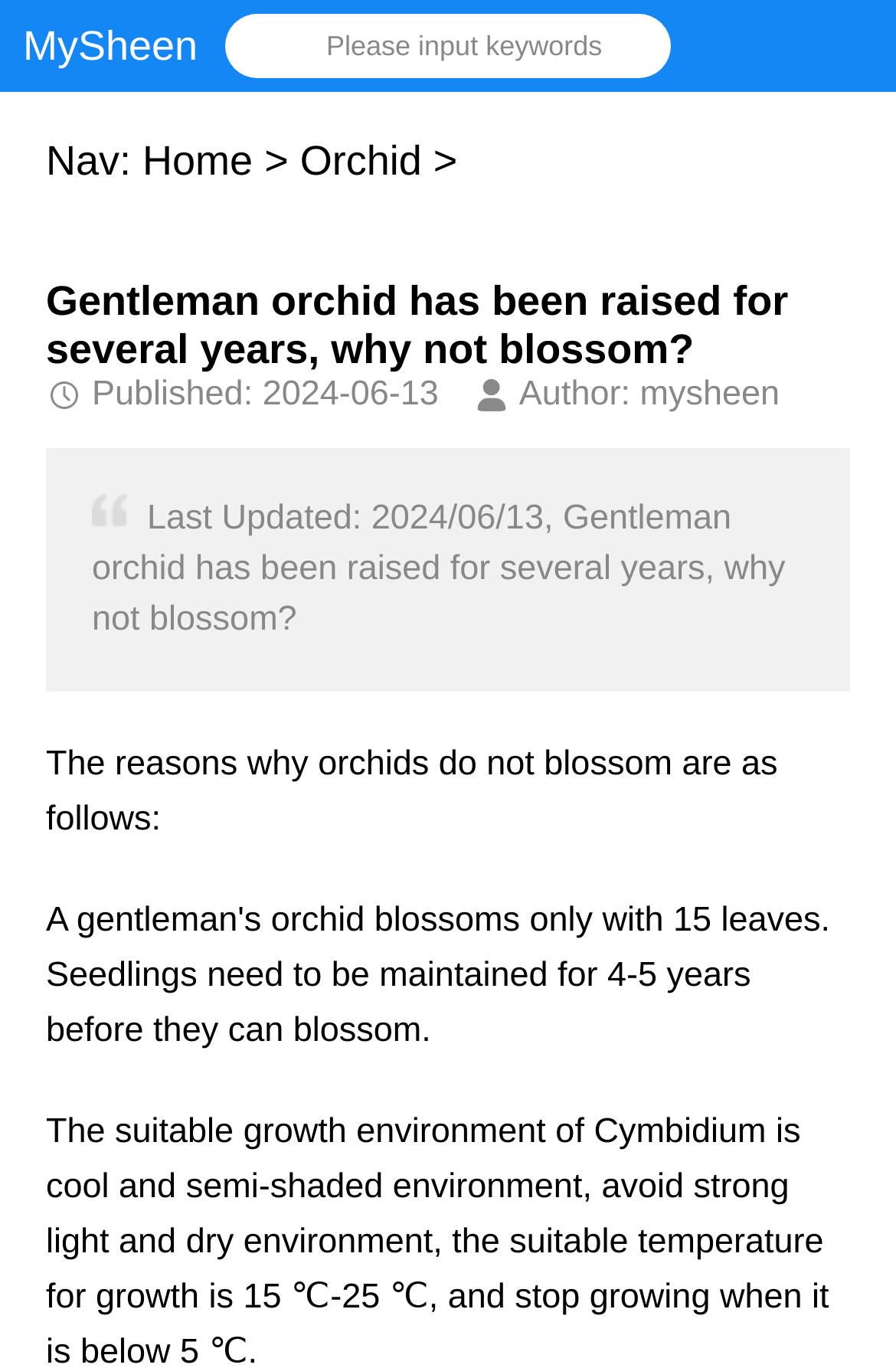Find the coordinates for the bounding box of the element with this description: "Home".

[0.159, 0.101, 0.282, 0.134]